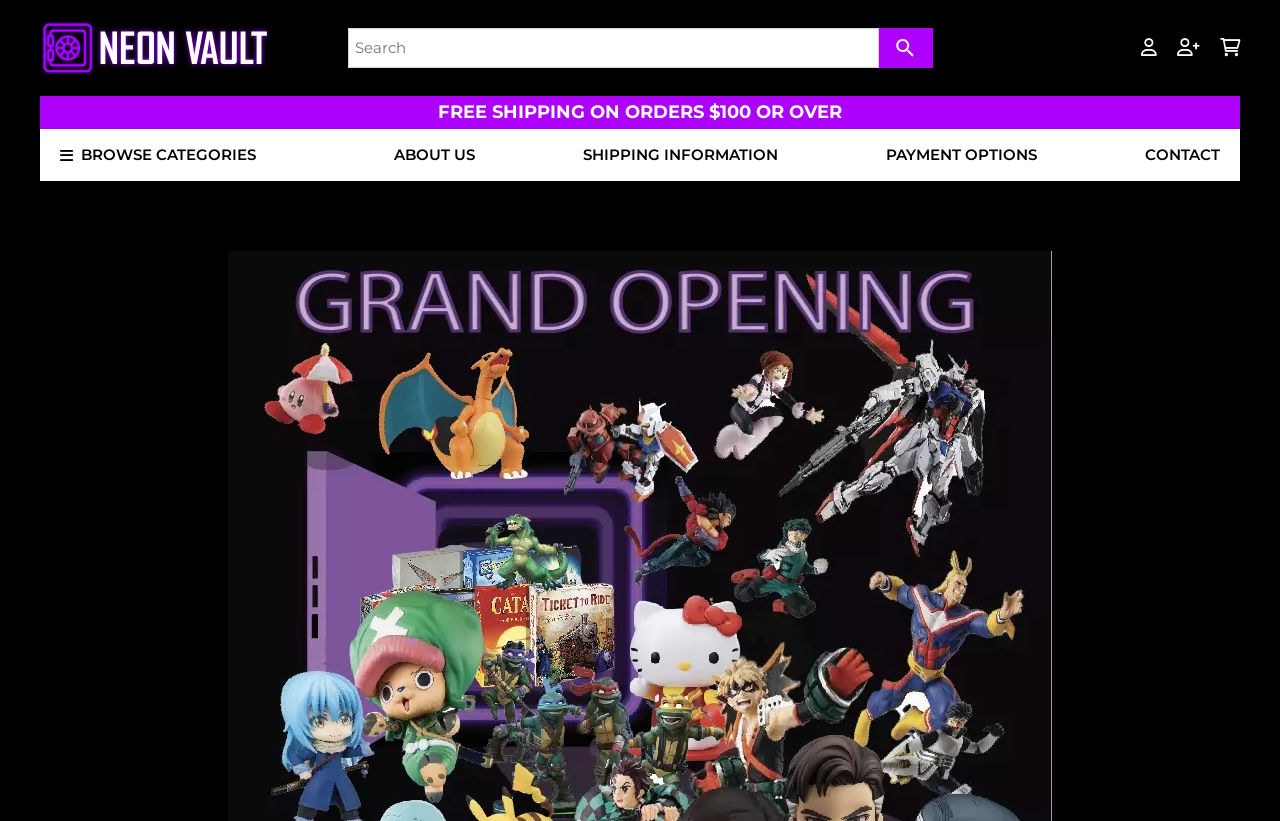Please locate the bounding box coordinates of the element's region that needs to be clicked to follow the instruction: "Follow on Facebook". The bounding box coordinates should be provided as four float numbers between 0 and 1, i.e., [left, top, right, bottom].

[0.031, 0.024, 0.214, 0.092]